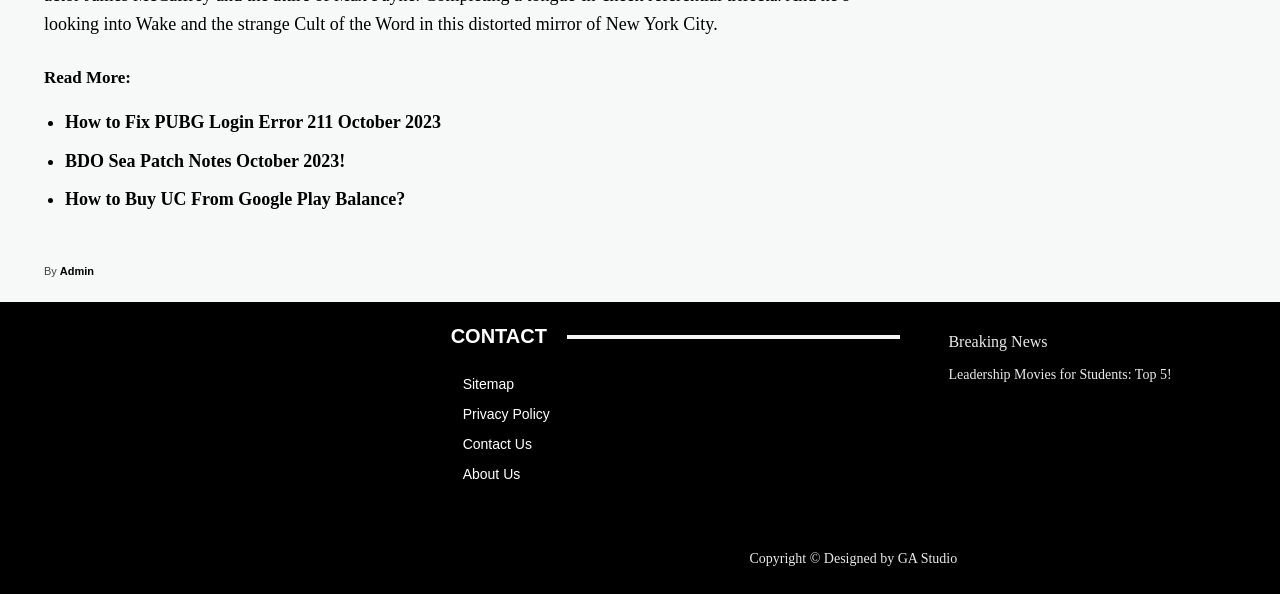Please provide a brief answer to the following inquiry using a single word or phrase:
What is the category of the 'Leadership Movies for Students' article?

Breaking News